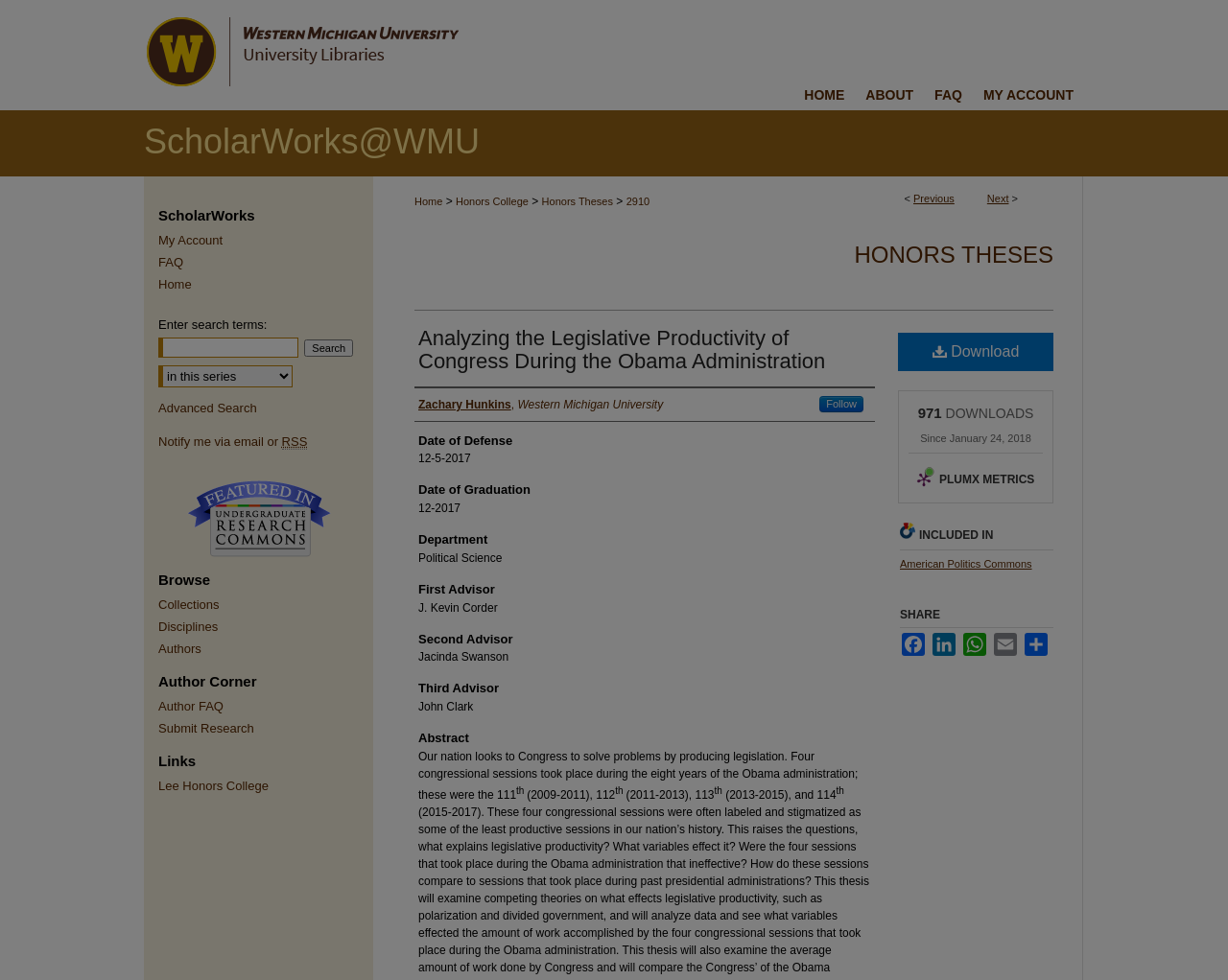How many downloads has the thesis had?
Please use the image to provide a one-word or short phrase answer.

971